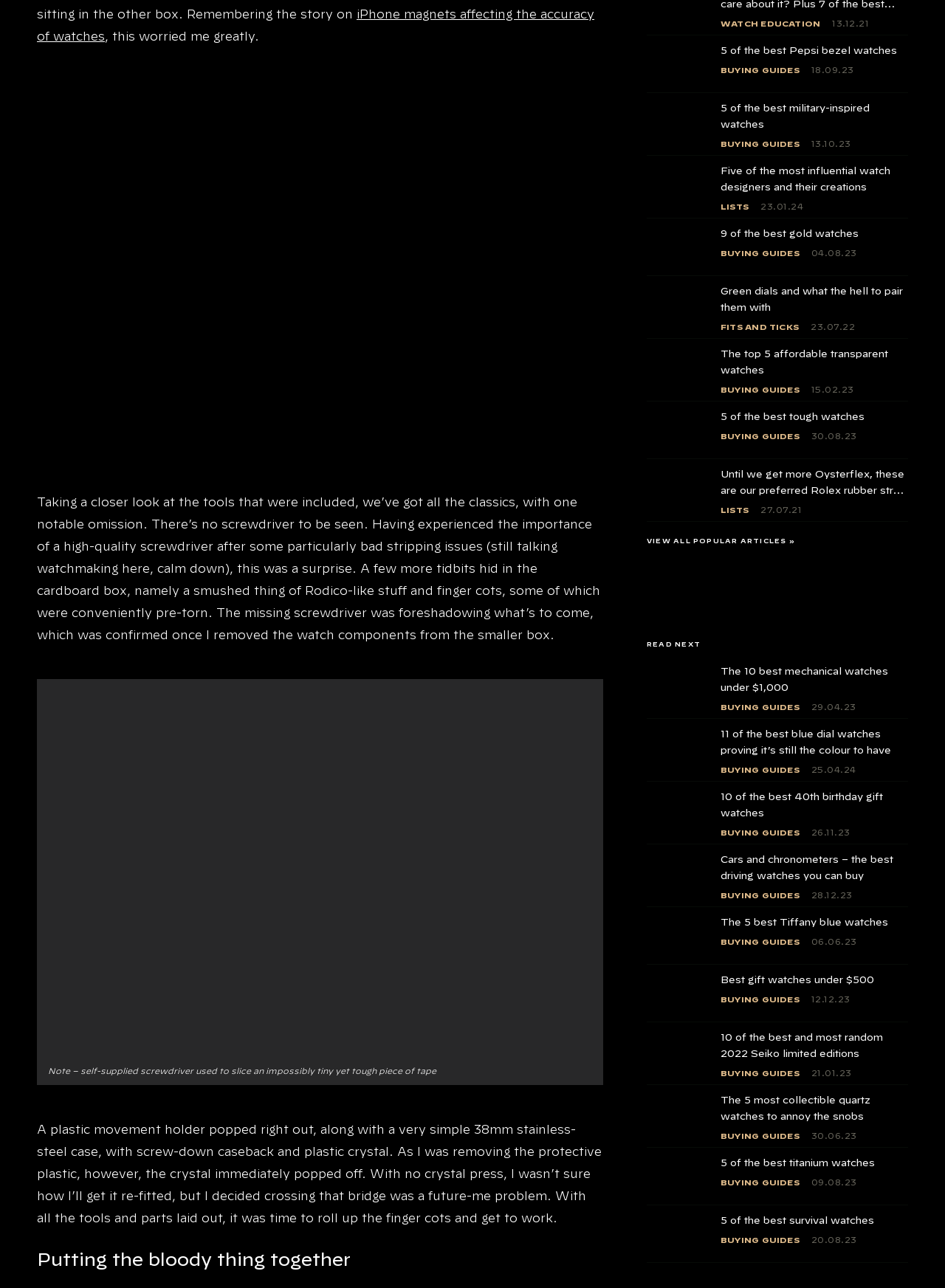Determine the bounding box coordinates for the element that should be clicked to follow this instruction: "Explore the 'VIEW ALL POPULAR ARTICLES »' section". The coordinates should be given as four float numbers between 0 and 1, in the format [left, top, right, bottom].

[0.684, 0.417, 0.841, 0.423]